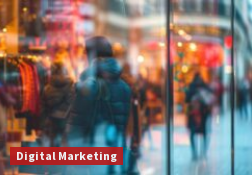Elaborate on the elements present in the image.

The image presents a vibrant and blurred scene reflecting a bustling shopping environment, likely depicting a storefront during a busy shopping period. In the foreground, a figure is seen gazing at displayed merchandise, surrounded by colorful lights and seasonal decorations, suggesting a festive atmosphere. The text "Digital Marketing" is prominently displayed at the bottom in a bold red banner, indicating a connection to the topic of online promotion strategies within the context of retail. This image encapsulates the dynamic interaction between consumers and marketing efforts, particularly in a physical retail space enhanced by effective digital strategies.